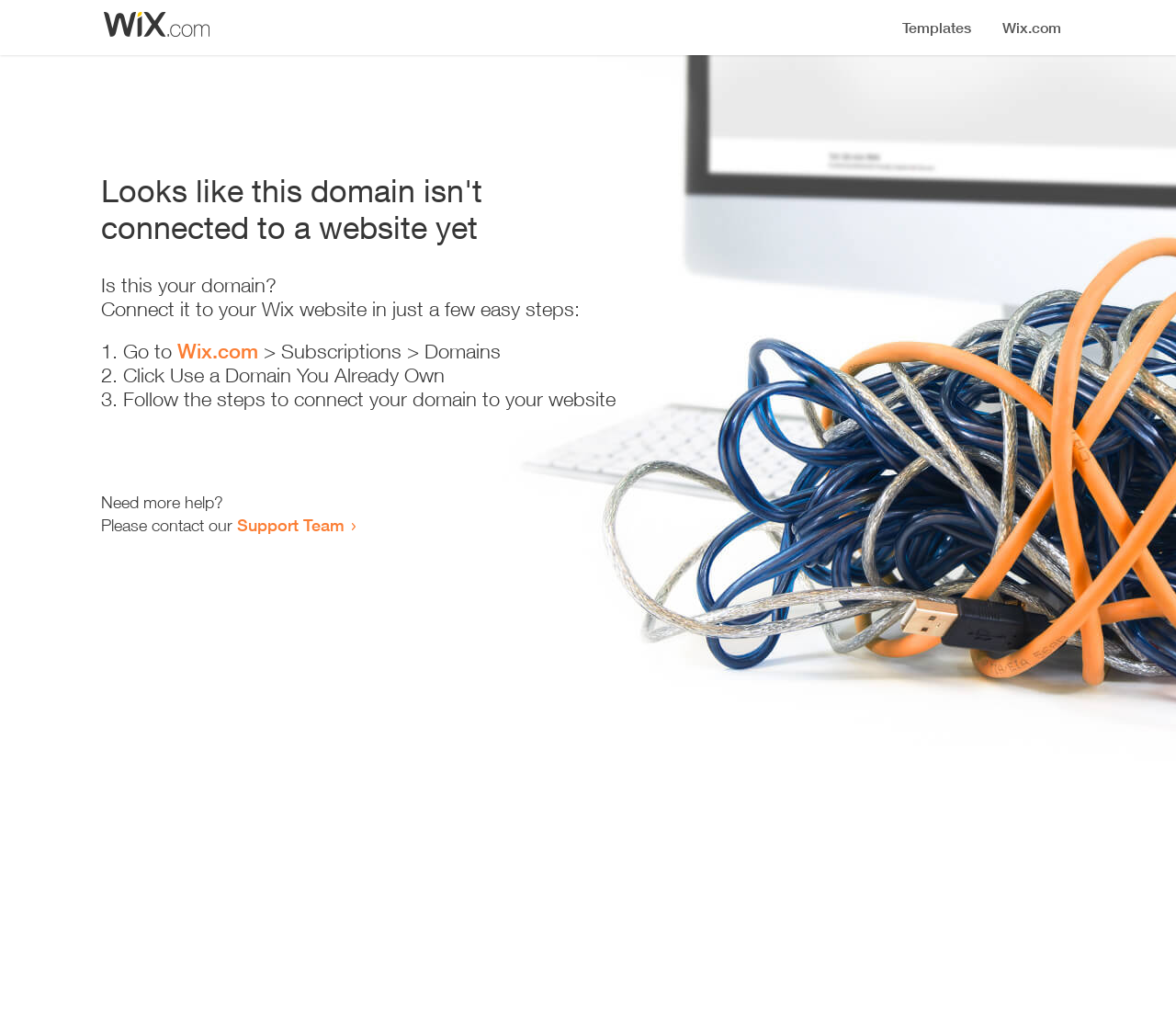What is the platform mentioned on the webpage?
Could you answer the question in a detailed manner, providing as much information as possible?

The webpage mentions 'Wix.com' as the platform where the user needs to go to connect their domain, indicating that Wix is the platform being referred to.